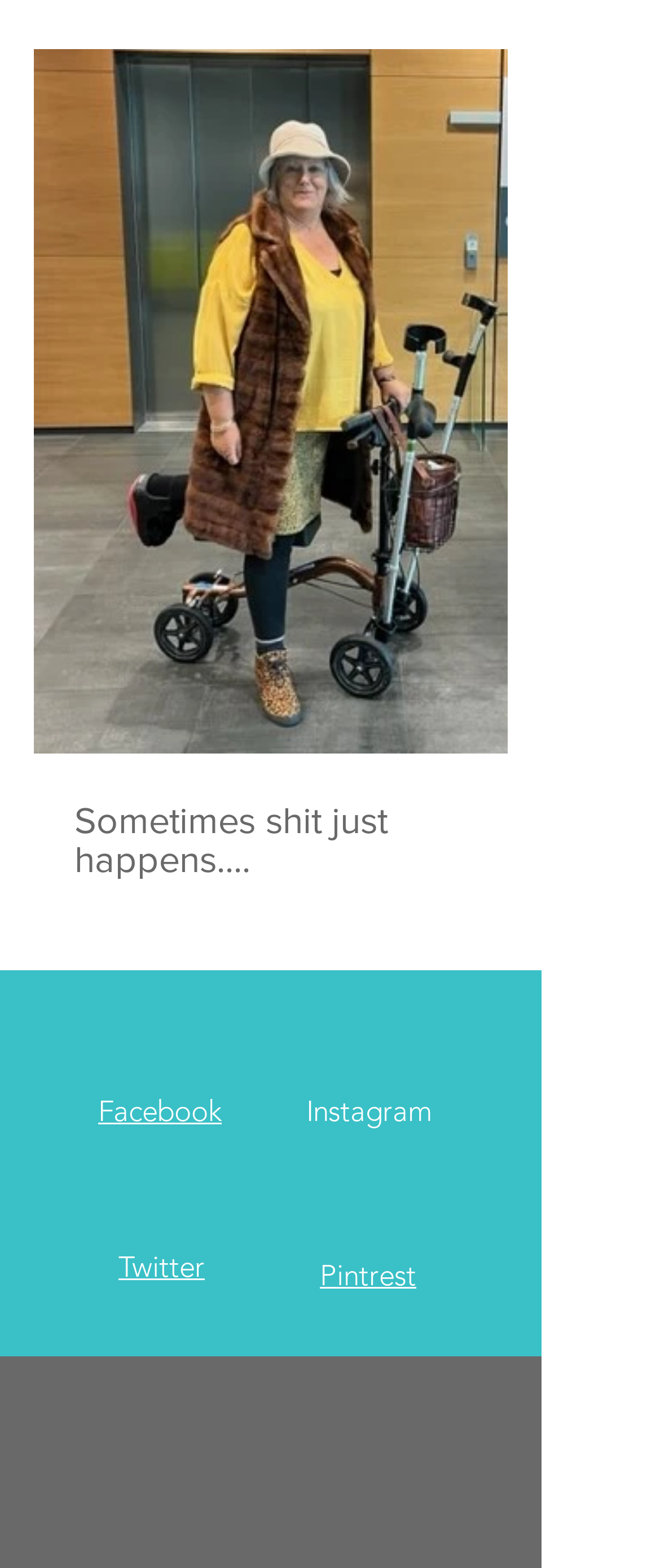Find the bounding box coordinates for the element described here: "Sometimes shit just happens....".

[0.113, 0.511, 0.708, 0.561]